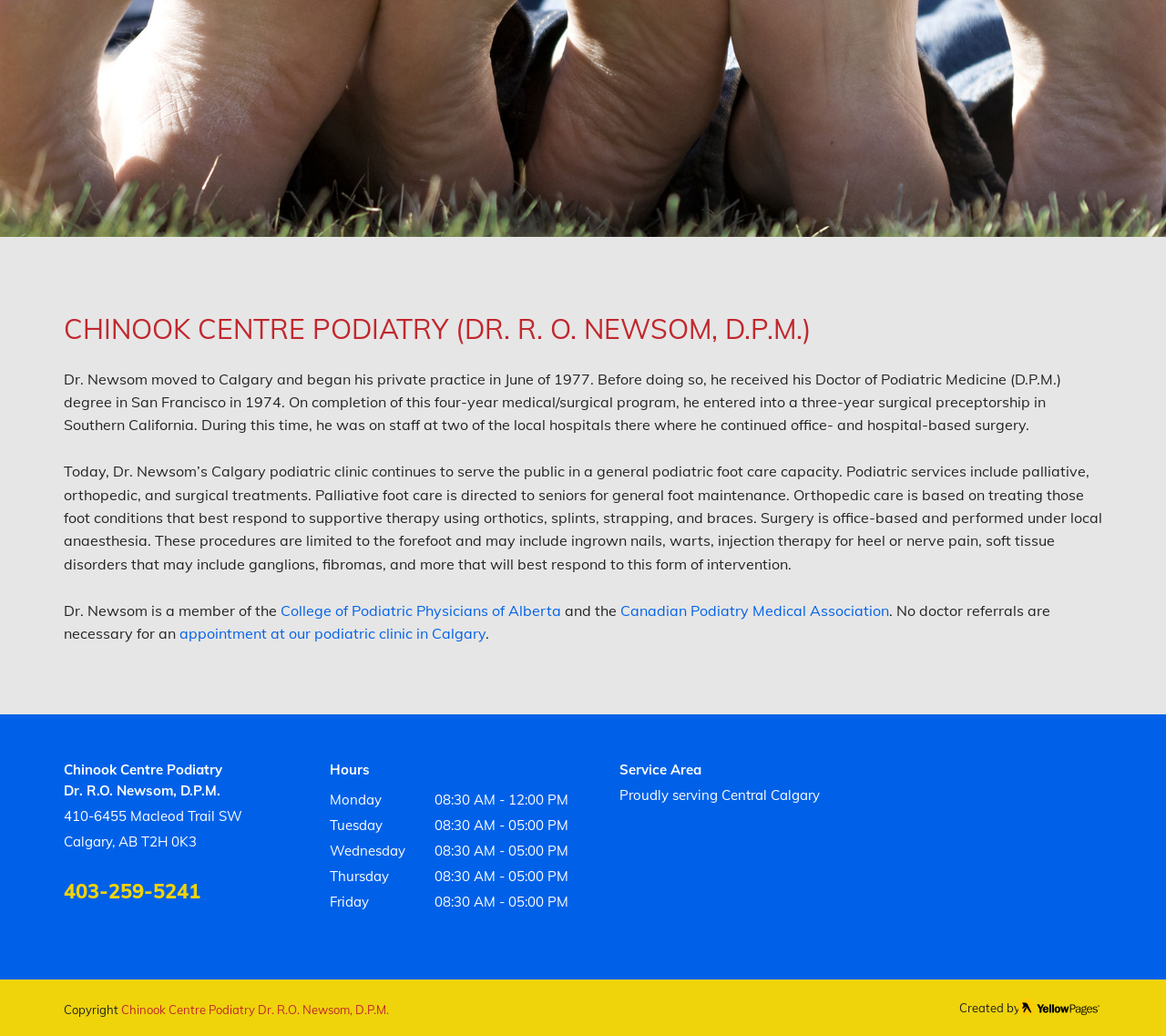Determine the bounding box coordinates of the UI element that matches the following description: "Canadian Podiatry Medical Association". The coordinates should be four float numbers between 0 and 1 in the format [left, top, right, bottom].

[0.529, 0.58, 0.762, 0.598]